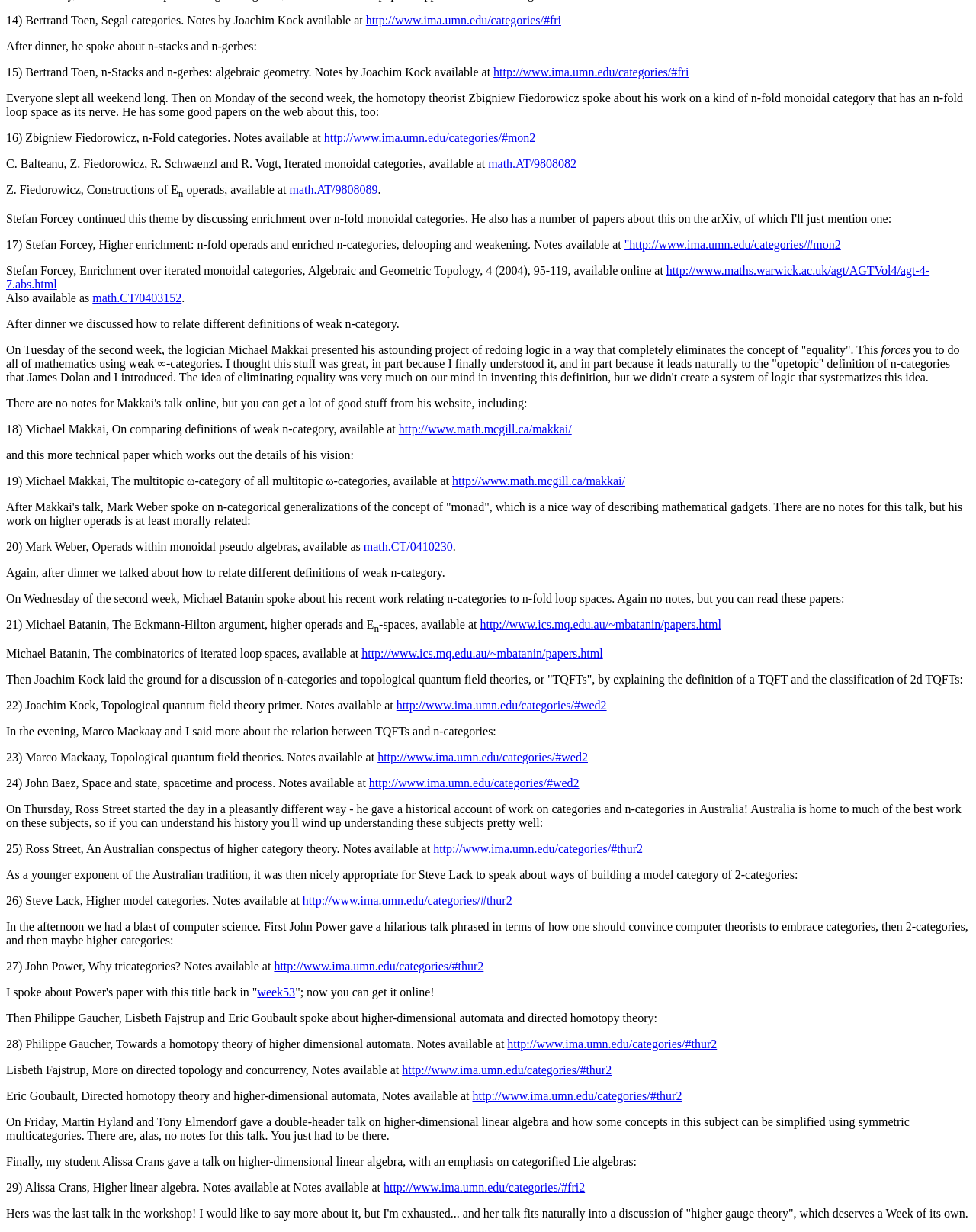Locate the coordinates of the bounding box for the clickable region that fulfills this instruction: "click the link to Bertrand Toen's notes on Segal categories".

[0.375, 0.011, 0.575, 0.022]